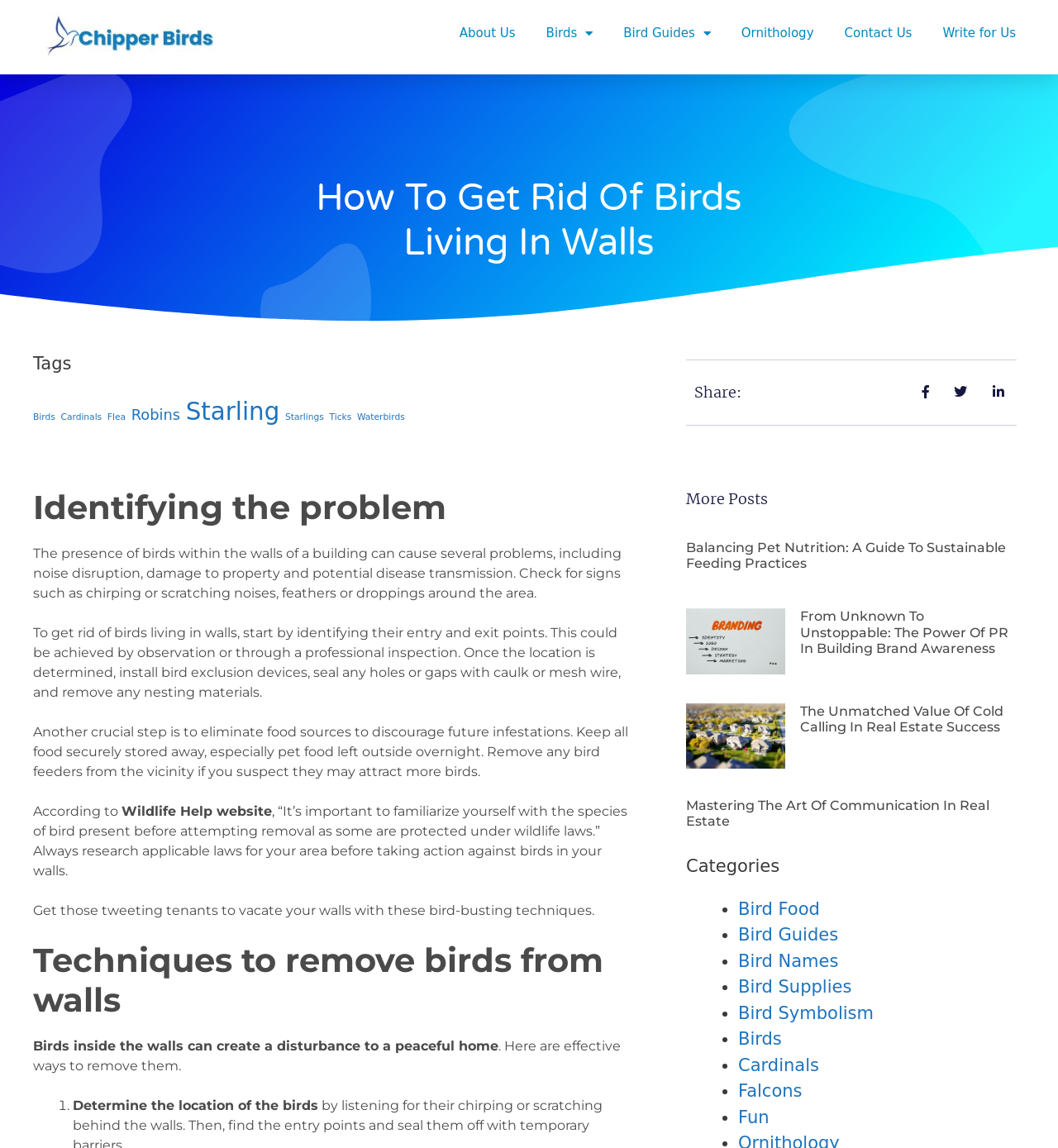Can you give a comprehensive explanation to the question given the content of the image?
What is the main topic of this webpage?

Based on the webpage content, the main topic is about how to get rid of birds living in walls, which is indicated by the heading 'How To Get Rid Of Birds Living In Walls' and the subsequent paragraphs providing solutions to this problem.